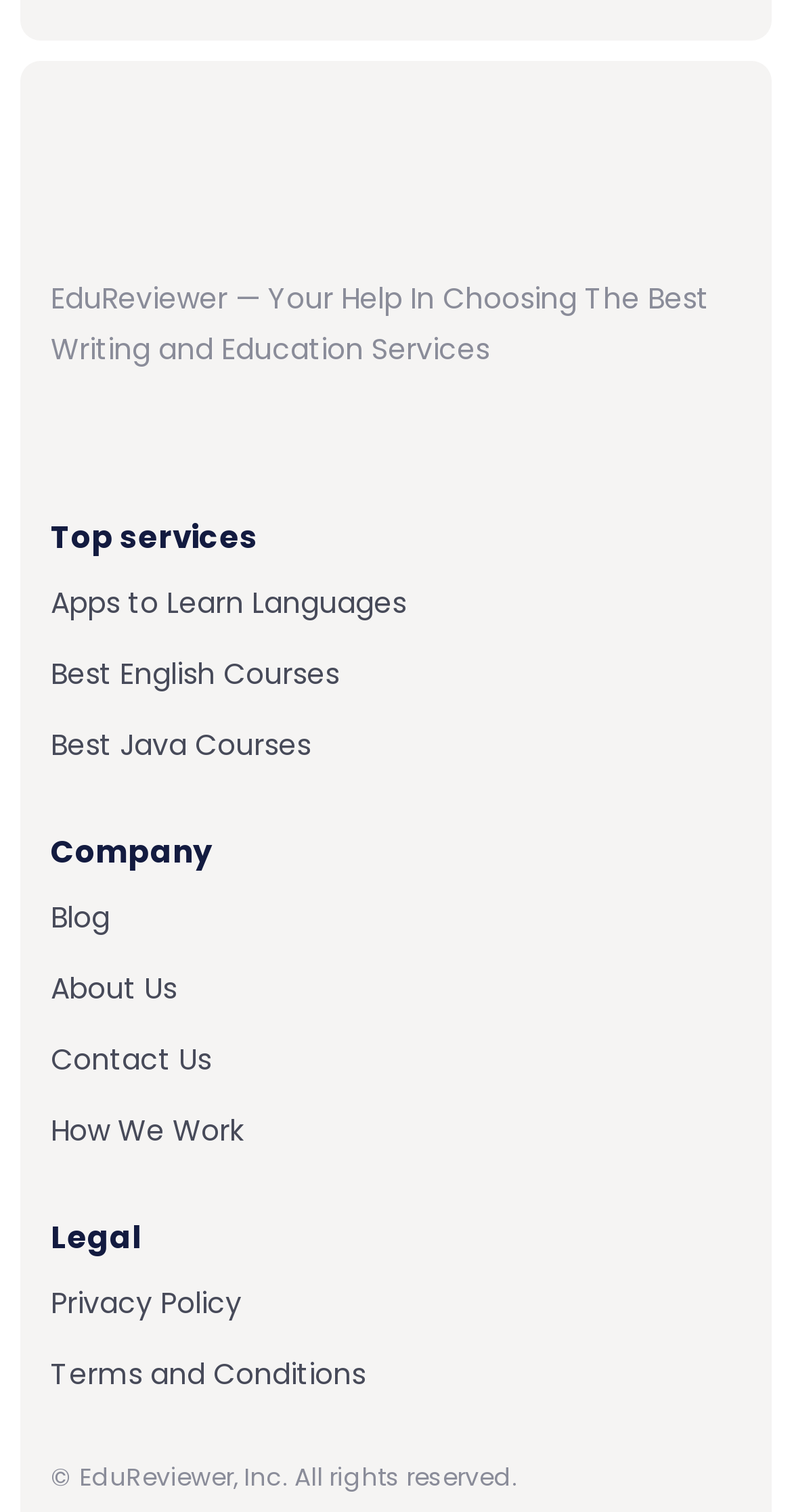Identify the bounding box coordinates of the clickable section necessary to follow the following instruction: "Like the article". The coordinates should be presented as four float numbers from 0 to 1, i.e., [left, top, right, bottom].

None